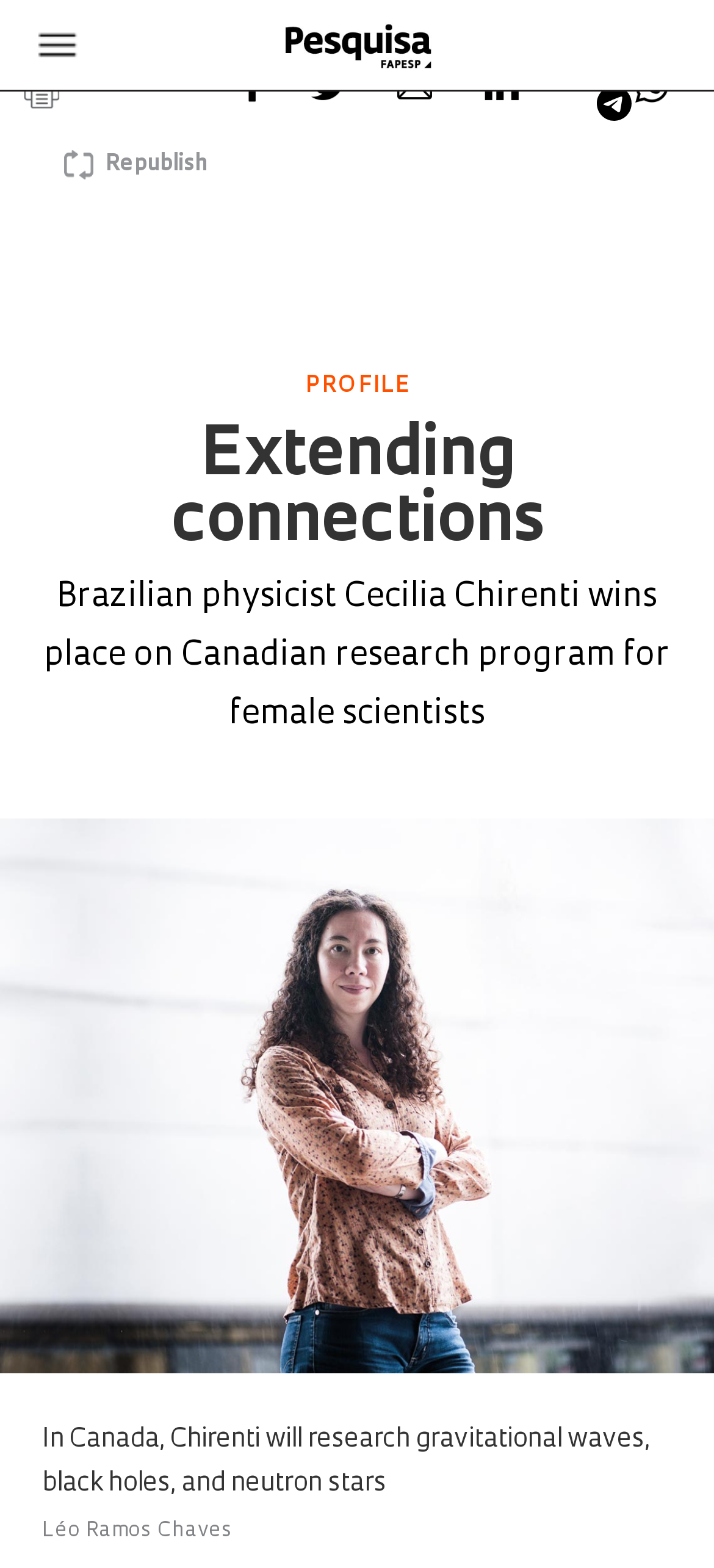Please provide a brief answer to the question using only one word or phrase: 
What is the name of the Brazilian physicist?

Cecilia Chirenti